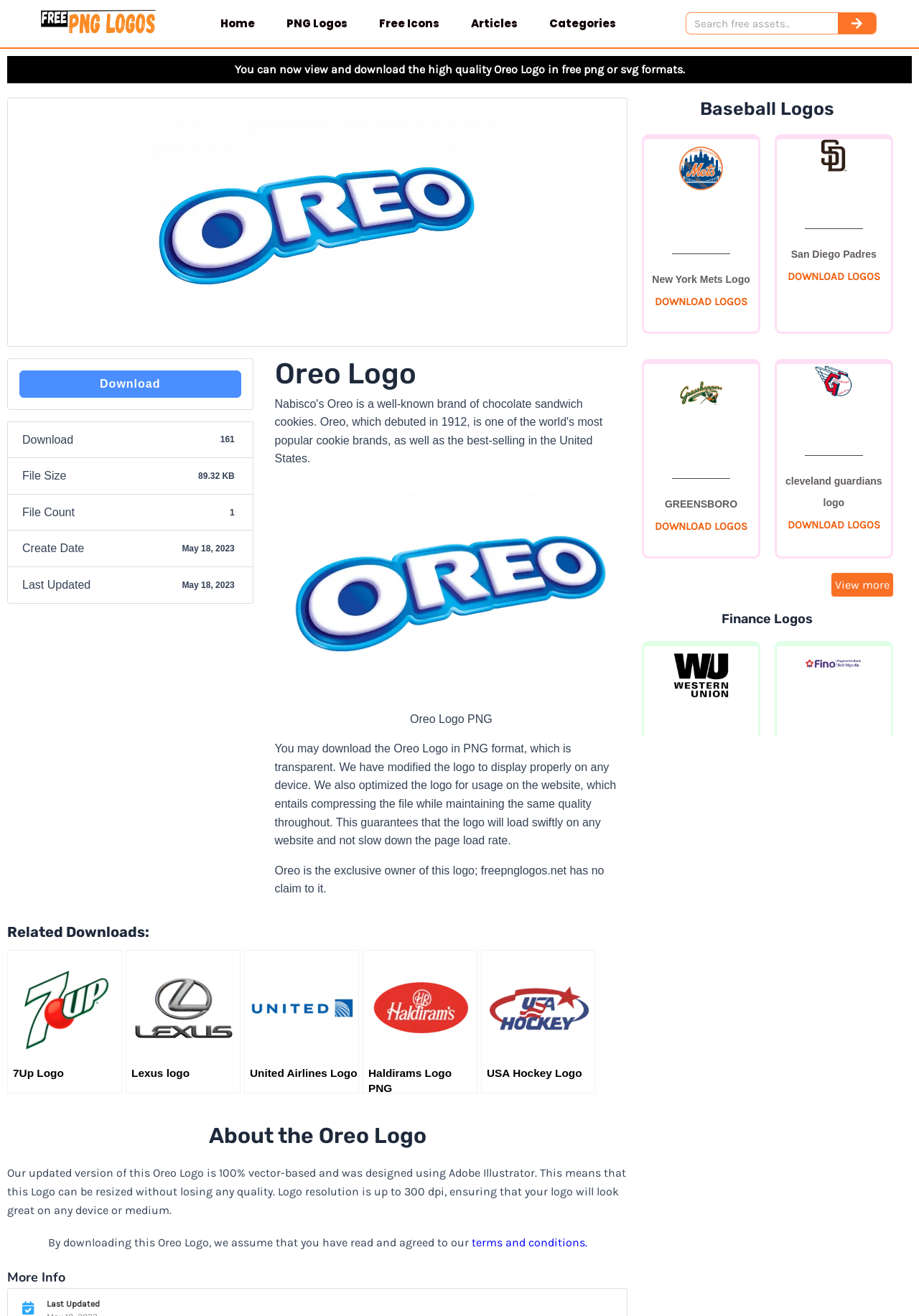How many logos are displayed in the 'Related Downloads' section?
Using the visual information, reply with a single word or short phrase.

5